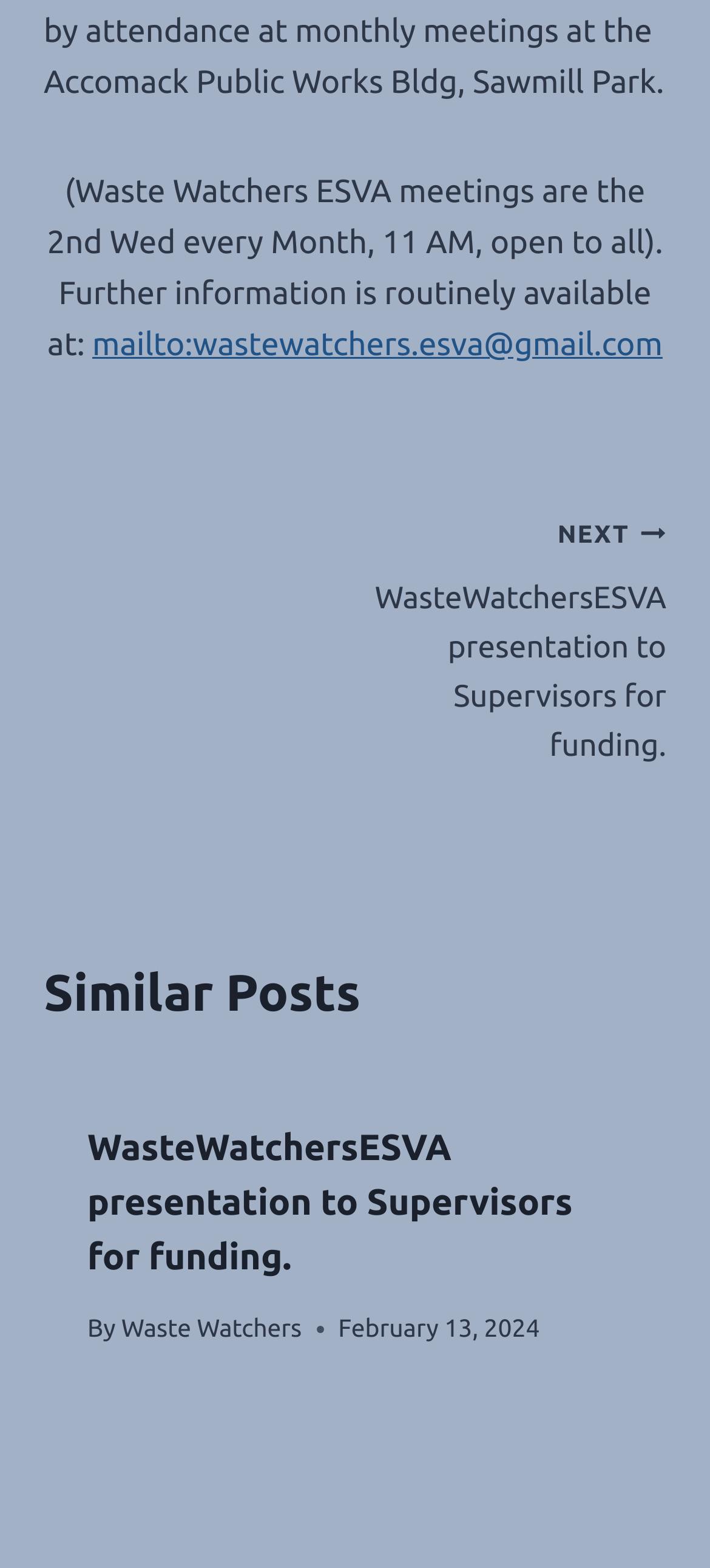Examine the image carefully and respond to the question with a detailed answer: 
Who is the author of the latest article?

The author of the latest article can be found in the link element within the article section, which is 'Waste Watchers'.